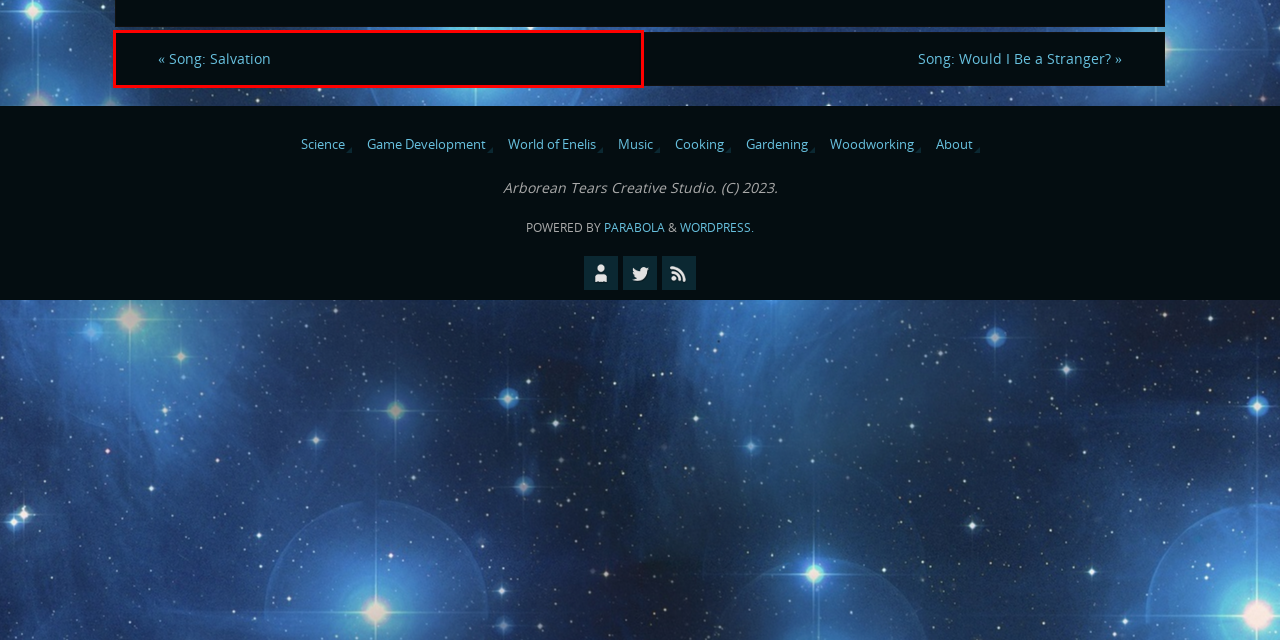A screenshot of a webpage is given with a red bounding box around a UI element. Choose the description that best matches the new webpage shown after clicking the element within the red bounding box. Here are the candidates:
A. Woodworking – Arborean Tears Creative Studio
B. Blog Tool, Publishing Platform, and CMS – WordPress.org
C. Song: Salvation – Arborean Tears Creative Studio
D. Song: Would I Be a Stranger? – Arborean Tears Creative Studio
E. Cooking – Arborean Tears Creative Studio
F. Music – Arborean Tears Creative Studio
G. About – Arborean Tears Creative Studio
H. Game Development – Arborean Tears Creative Studio

C